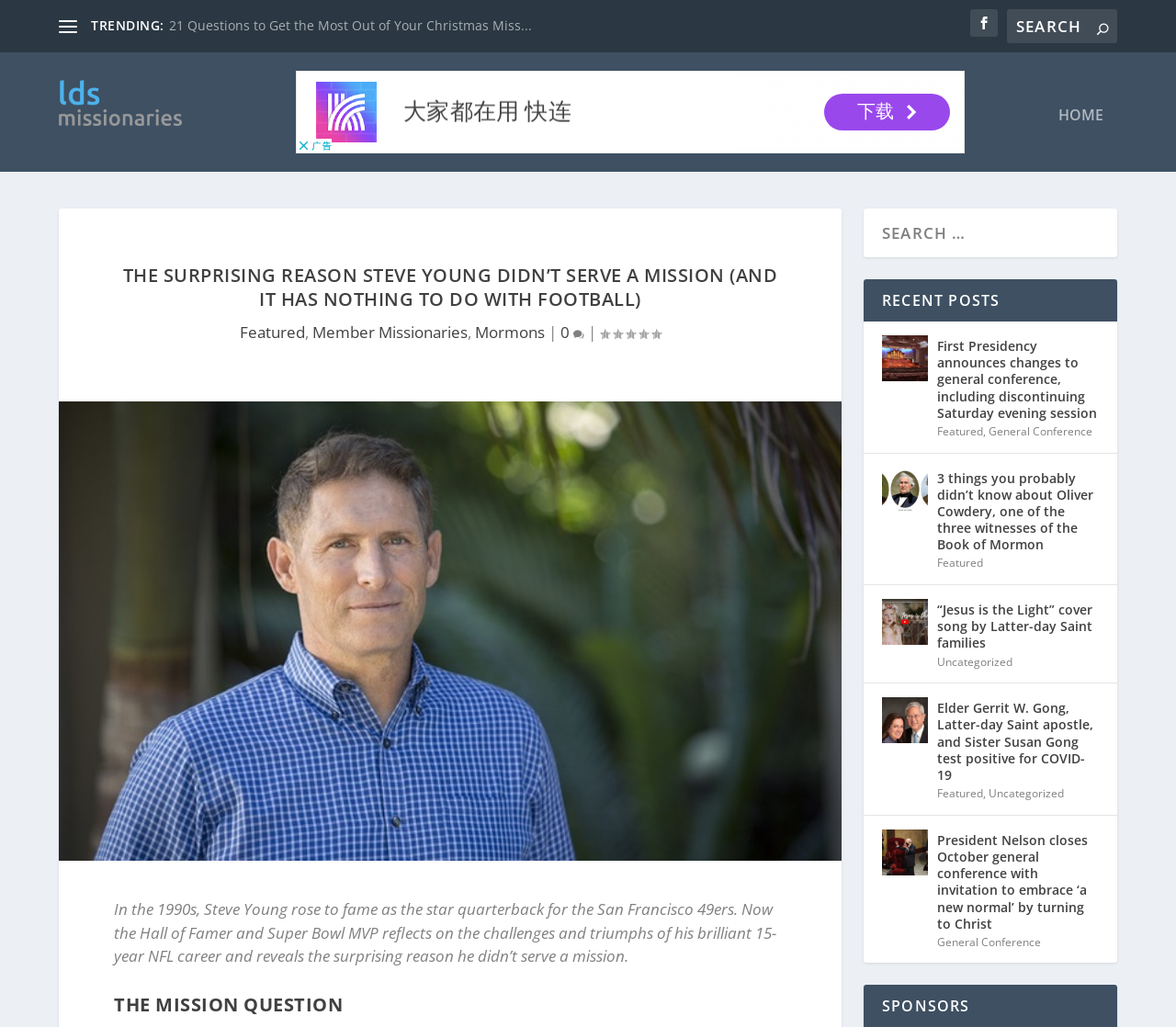Please identify the bounding box coordinates of the region to click in order to complete the given instruction: "Read the article about Steve Young". The coordinates should be four float numbers between 0 and 1, i.e., [left, top, right, bottom].

[0.097, 0.257, 0.669, 0.312]